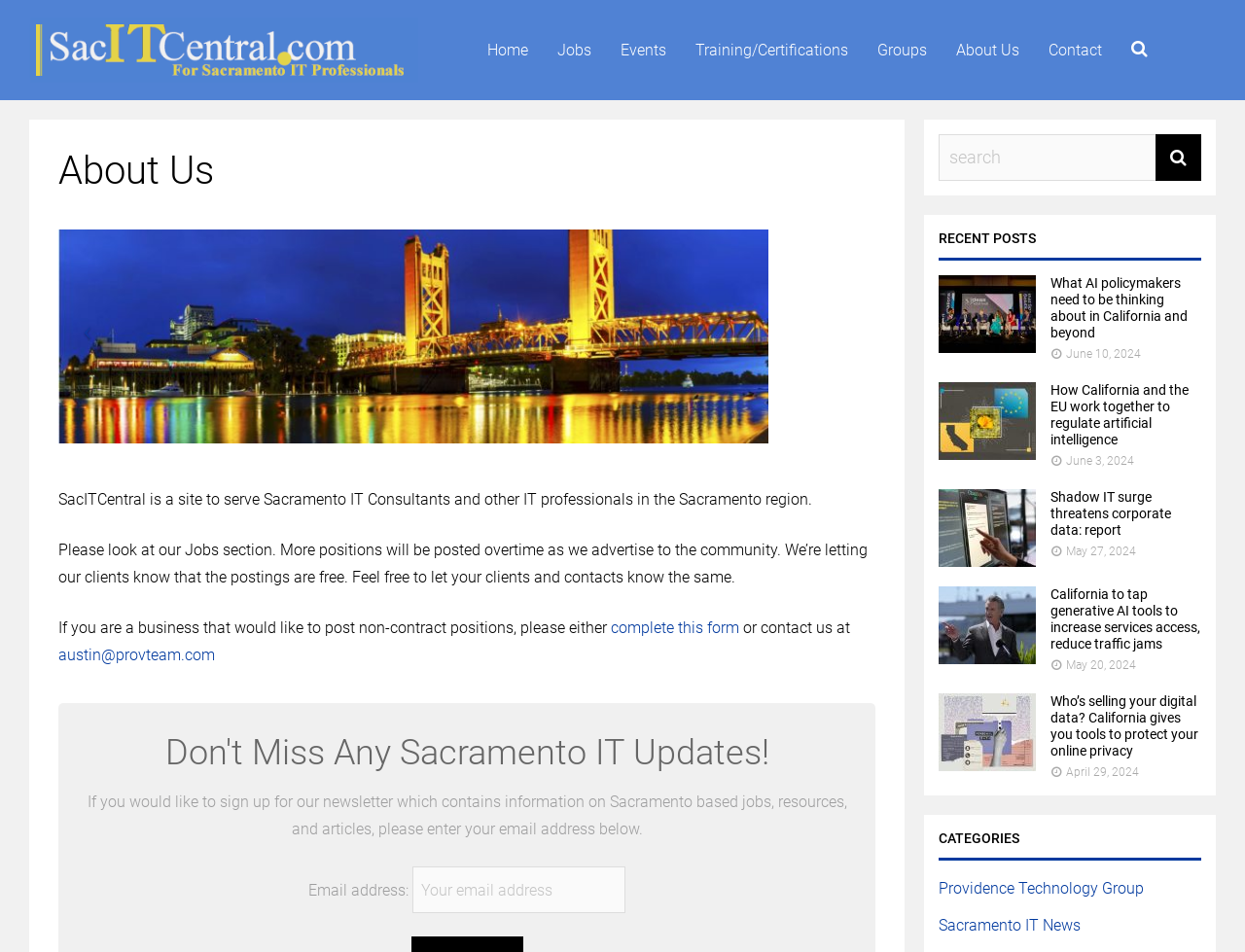Locate the bounding box coordinates of the area to click to fulfill this instruction: "Click on the 'What AI policymakers need to be thinking about in California and beyond' link". The bounding box should be presented as four float numbers between 0 and 1, in the order [left, top, right, bottom].

[0.754, 0.355, 0.832, 0.375]